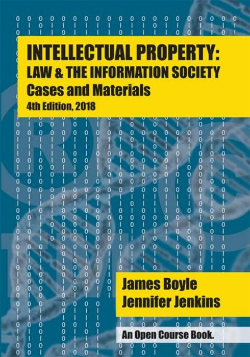What is the background design of the book cover?
Please provide a single word or phrase answer based on the image.

Binary code